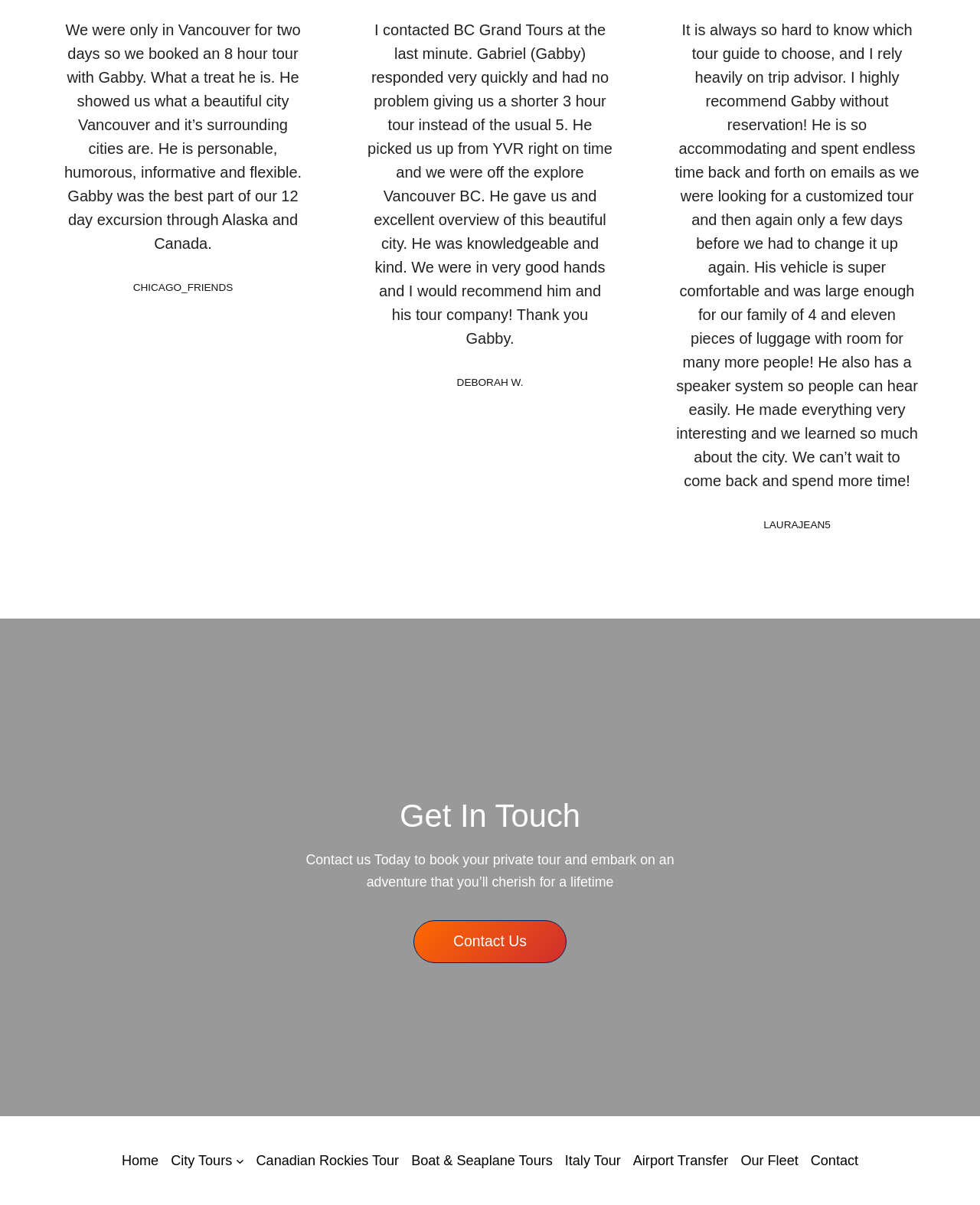Use a single word or phrase to answer the question: 
What is the company name of the tour guide?

BC Grand Tours